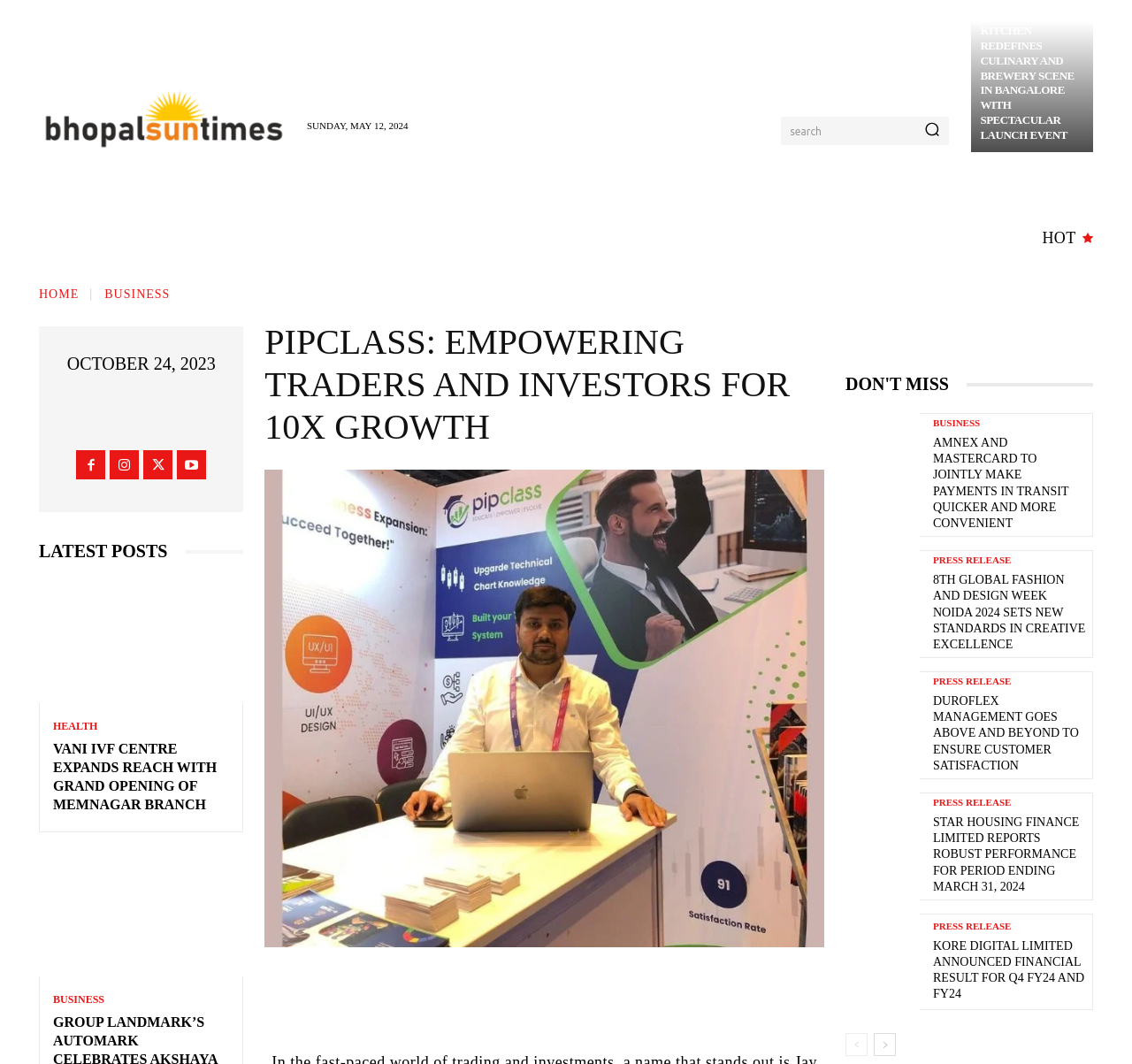How many categories are there in the top menu?
Using the image, elaborate on the answer with as much detail as possible.

I counted the number of links in the top menu, starting from 'BUSINESS' to 'BRAND STORY', and found that there are 8 categories.